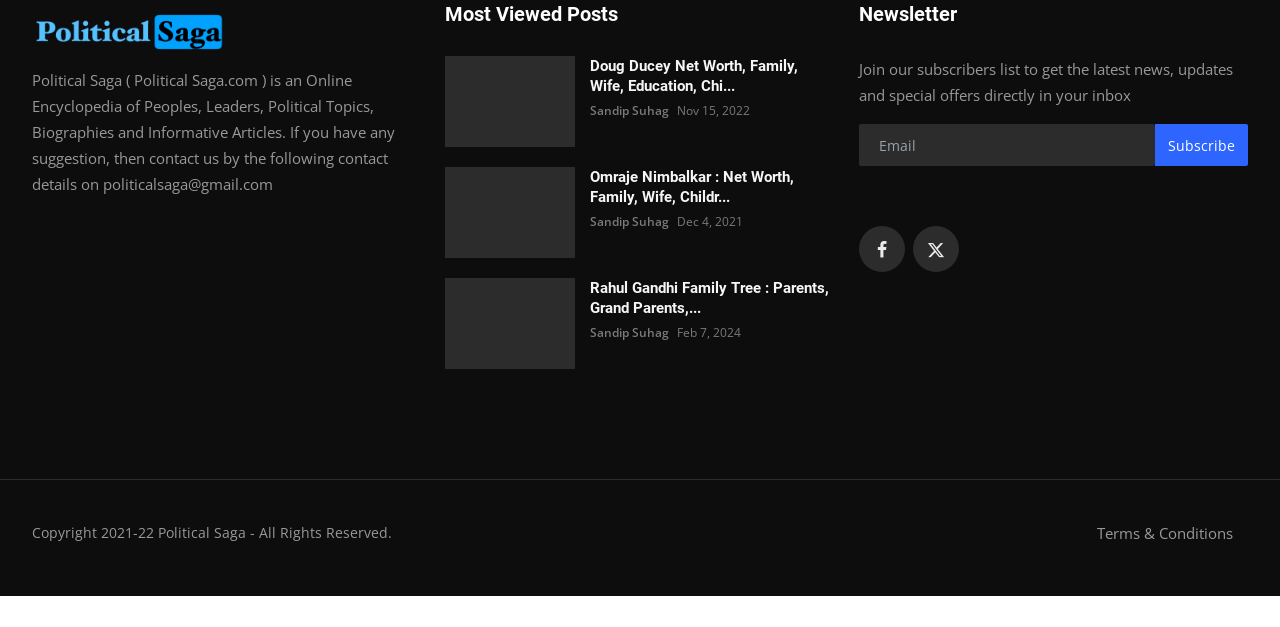What is the date of the latest post?
Refer to the image and provide a thorough answer to the question.

The latest post is 'Rahul Gandhi Family Tree : Parents, Grand Parents, Sister, Family and Biography' and its date is 'Feb 7, 2024', which can be found in the StaticText element with the text 'Feb 7, 2024'.